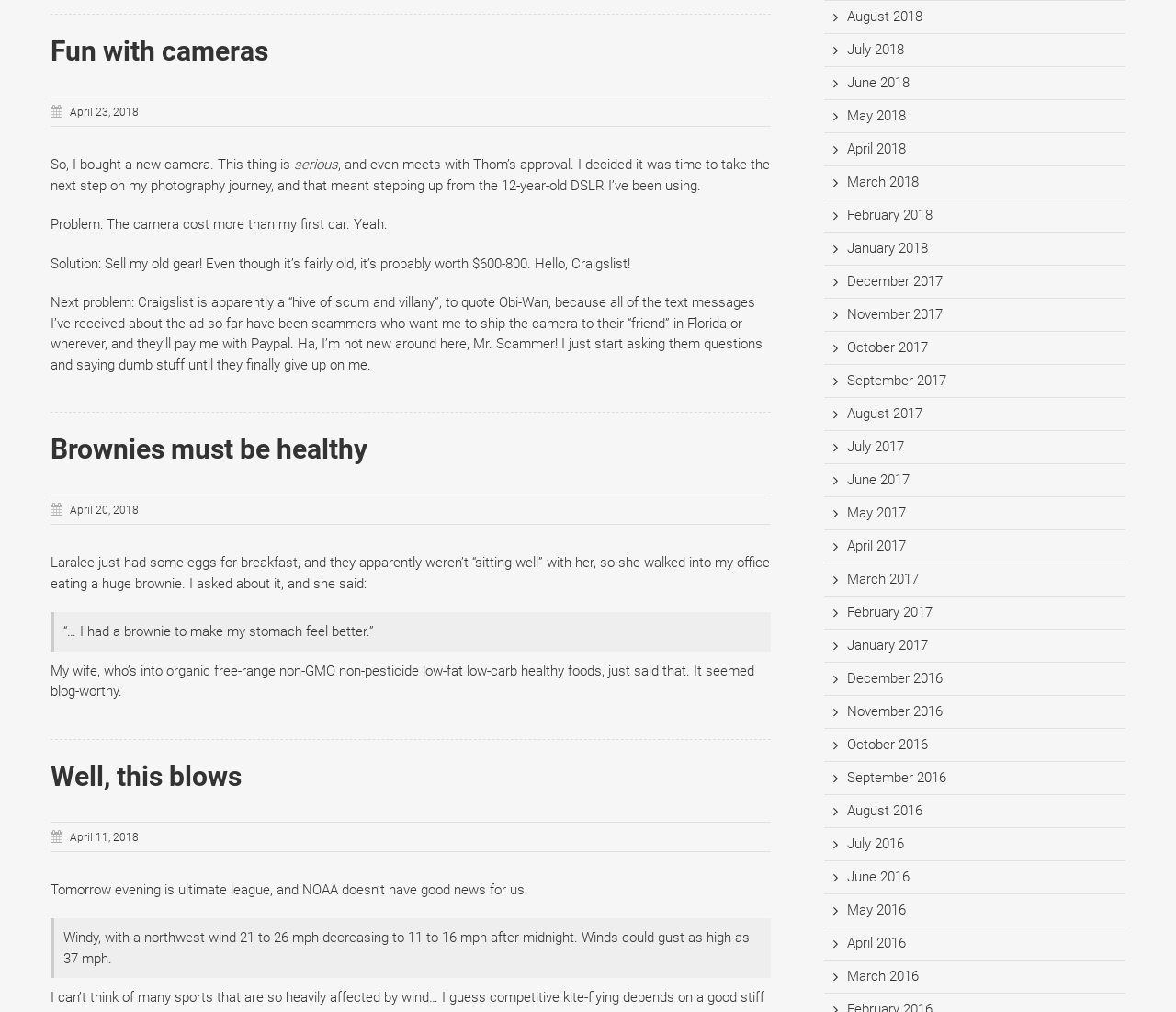Identify the bounding box coordinates of the part that should be clicked to carry out this instruction: "View posts from April 2018".

[0.721, 0.139, 0.771, 0.155]